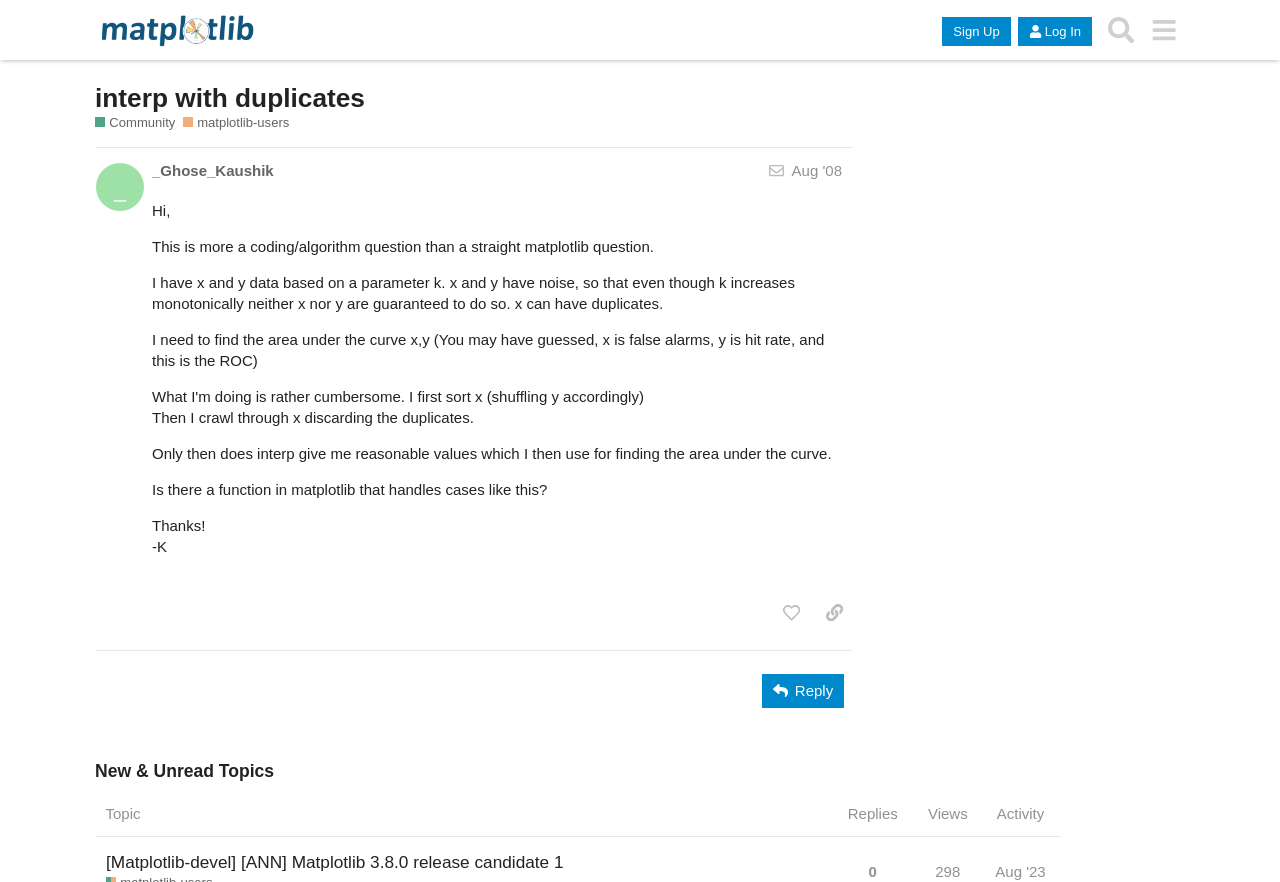Can you find the bounding box coordinates for the element that needs to be clicked to execute this instruction: "Click the 'Sign Up' button"? The coordinates should be given as four float numbers between 0 and 1, i.e., [left, top, right, bottom].

[0.736, 0.019, 0.79, 0.052]